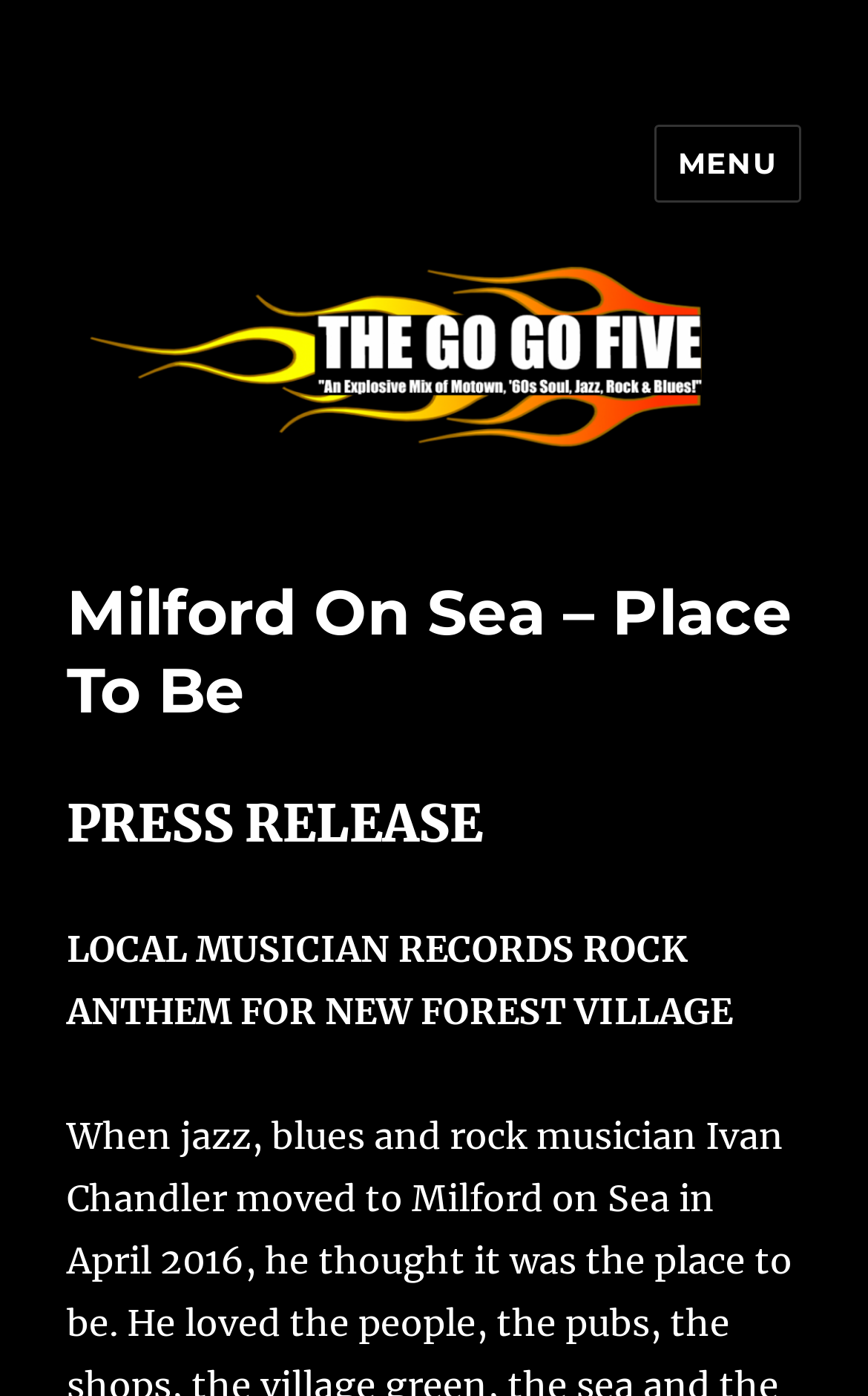Given the element description alt="Bitcoin", predict the bounding box coordinates for the UI element in the webpage screenshot. The format should be (top-left x, top-left y, bottom-right x, bottom-right y), and the values should be between 0 and 1.

None